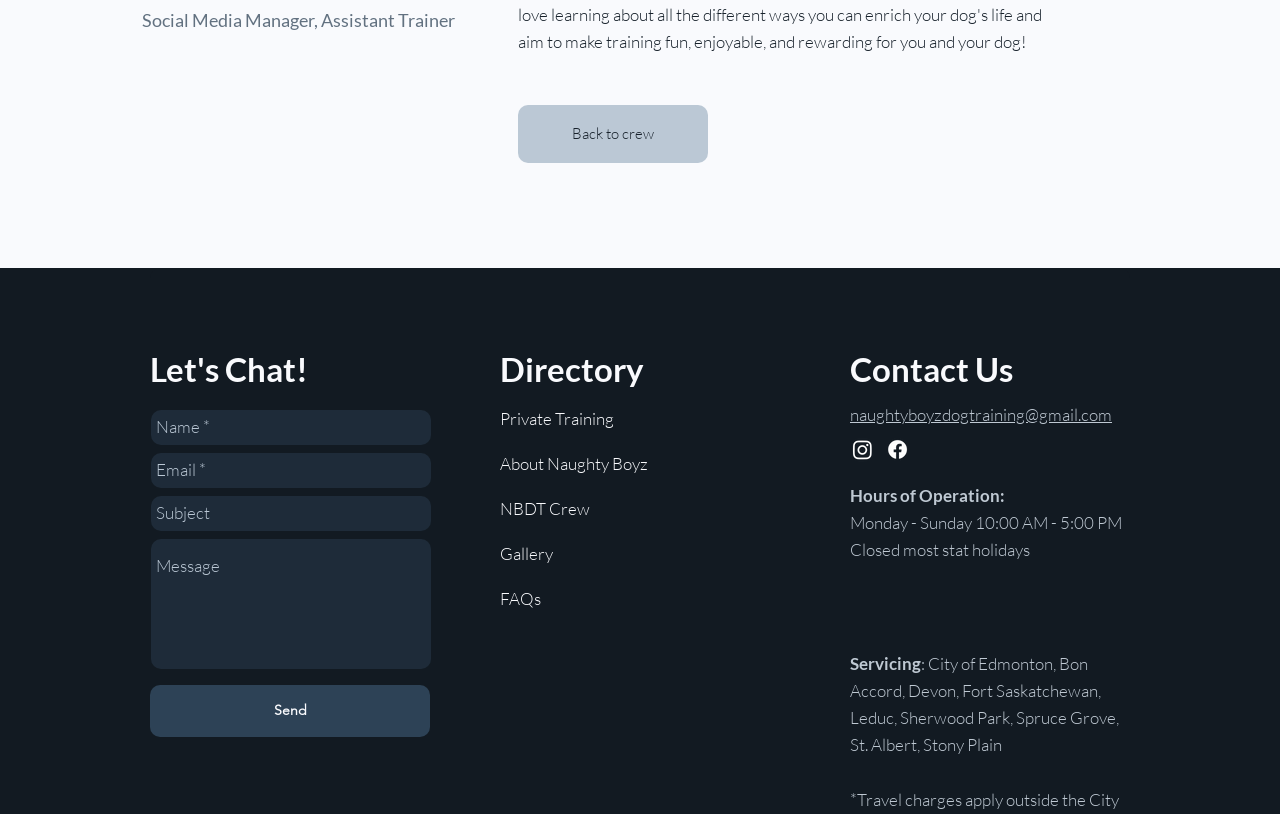Determine the bounding box coordinates of the UI element described below. Use the format (top-left x, top-left y, bottom-right x, bottom-right y) with floating point numbers between 0 and 1: aria-label="Email *" name="email" placeholder="Email *"

[0.118, 0.556, 0.337, 0.6]